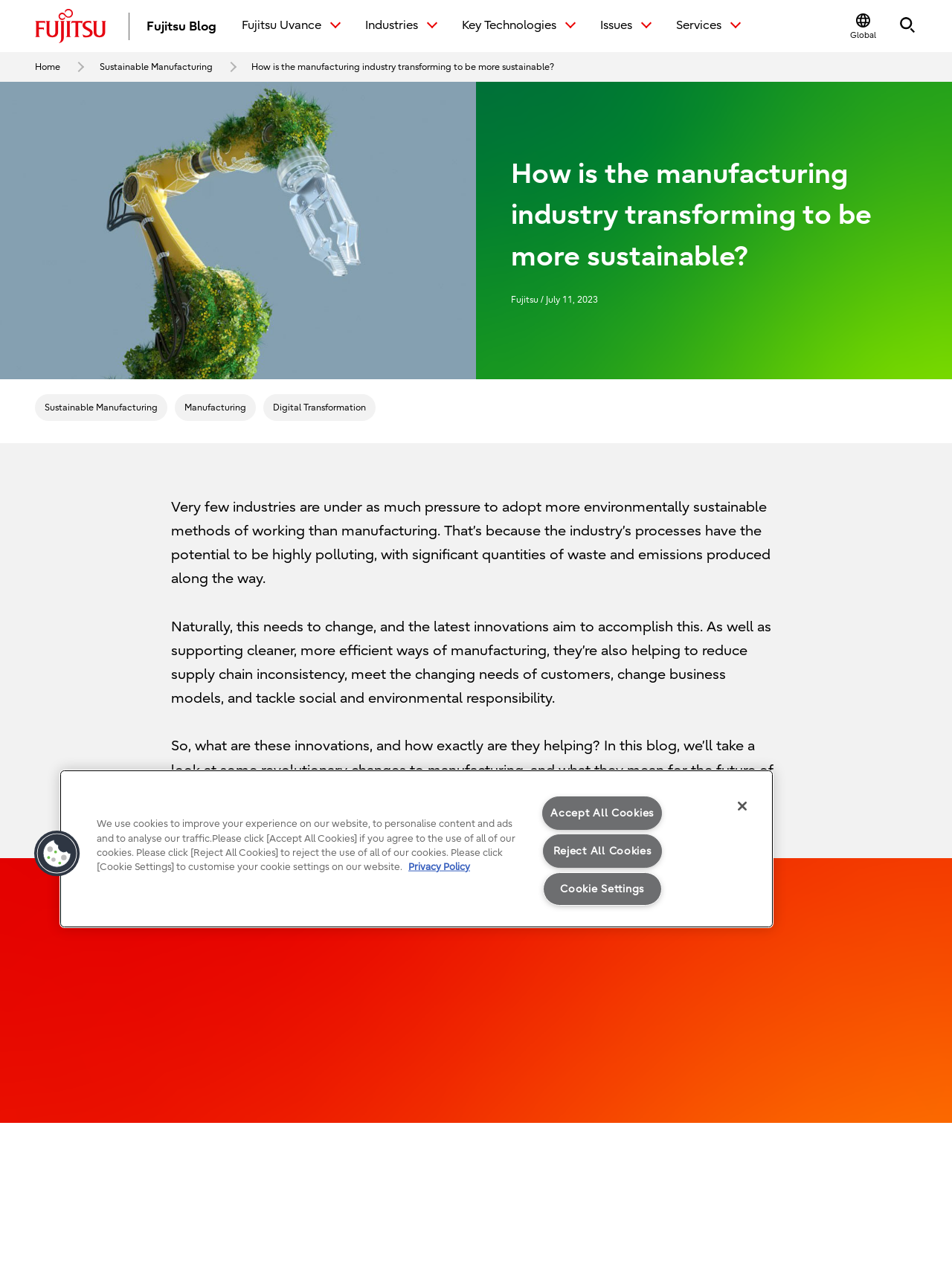Identify the bounding box coordinates necessary to click and complete the given instruction: "Click on the Fujitsu Uvance button".

[0.254, 0.01, 0.357, 0.031]